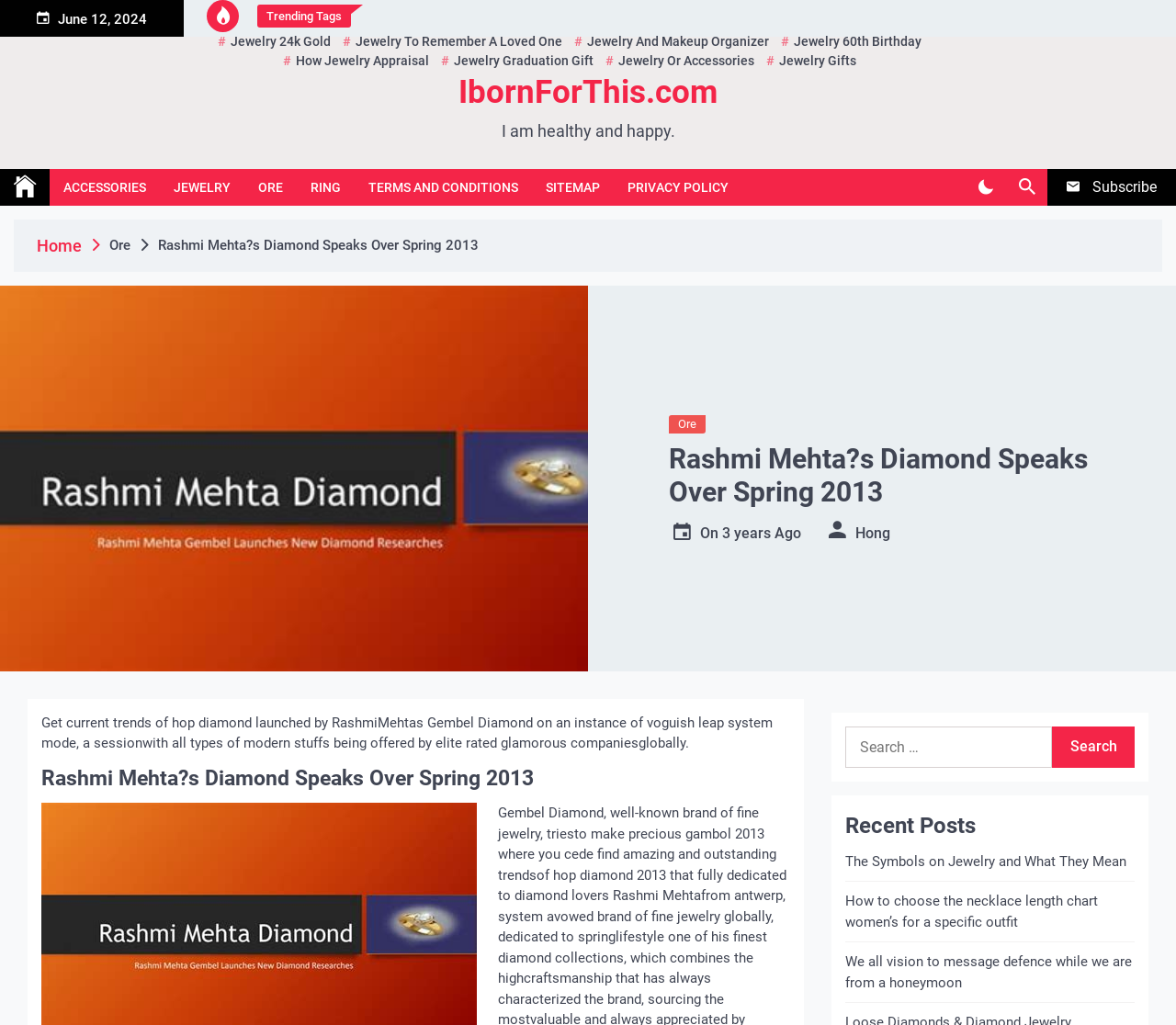Answer this question using a single word or a brief phrase:
How many buttons are there in the top-right corner of the webpage?

3